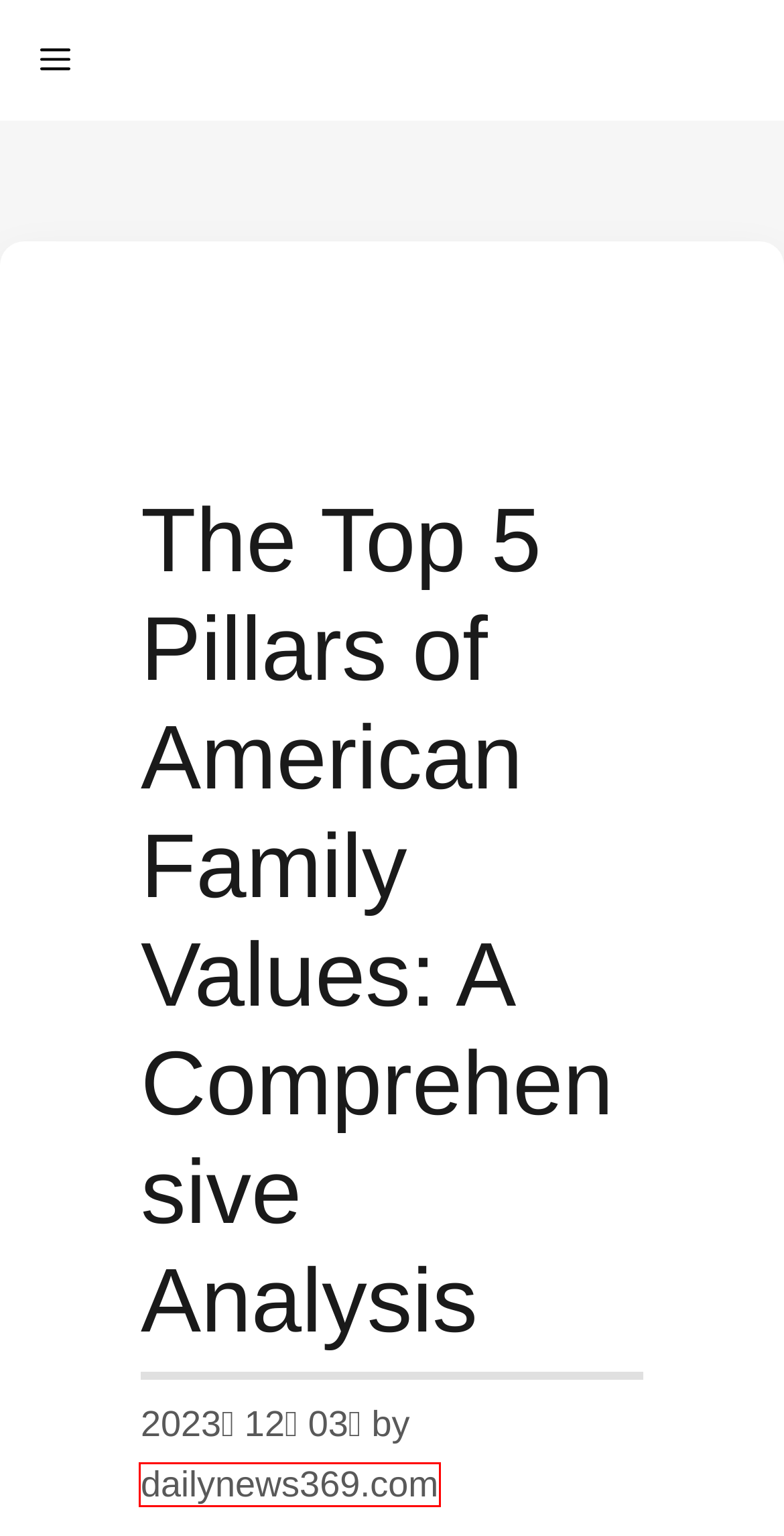You have a screenshot of a webpage with a red bounding box around an element. Choose the best matching webpage description that would appear after clicking the highlighted element. Here are the candidates:
A. 10 Fascinating Aspects of Islamic Wall Art on Etsy
B. Family Beliefs and Values Legacy: 5 Key Pillars to Cultivate
C. Learning Community - The world of children
D. dailynews369.com - The world of children
E. Top 10 Insights into Iranian Family Values and Beliefs
F. Blended learning - The world of children
G. career counseling - The world of children
H. 5 Core Family Values That Shape a Prosperous Society

D